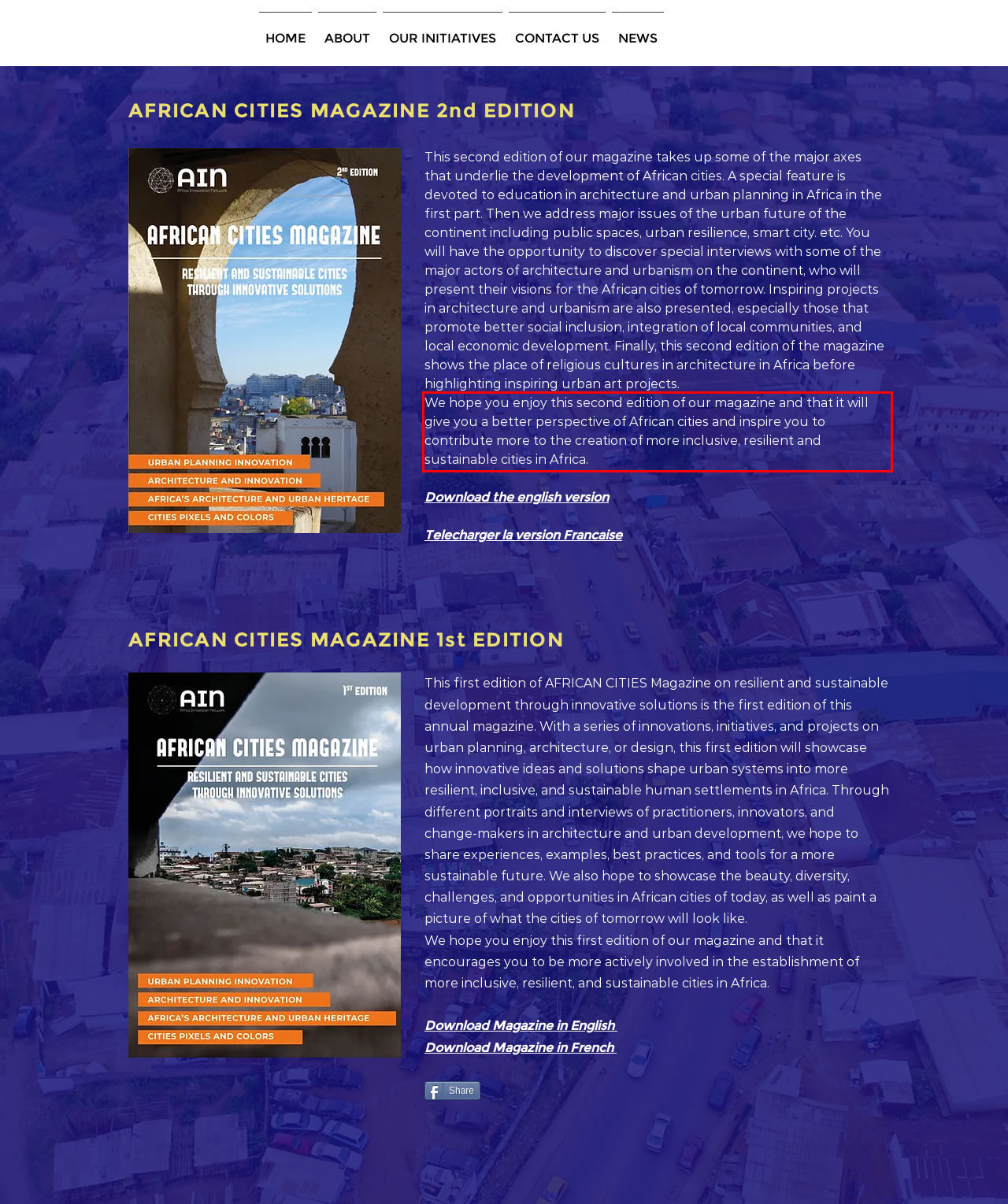You are provided with a screenshot of a webpage that includes a UI element enclosed in a red rectangle. Extract the text content inside this red rectangle.

We hope you enjoy this second edition of our magazine and that it will give you a better perspective of African cities and inspire you to contribute more to the creation of more inclusive, resilient and sustainable cities in Africa.